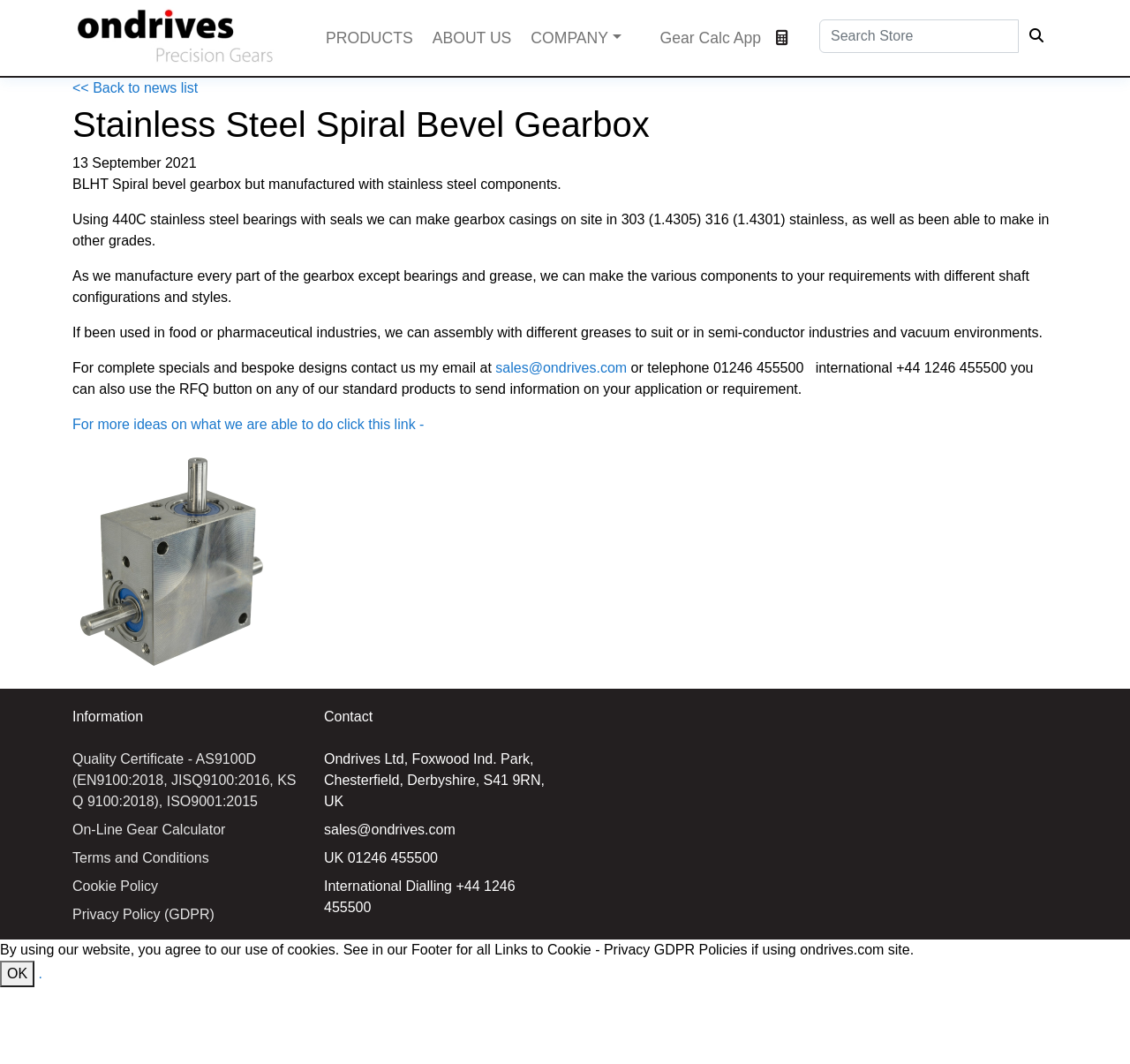Find the coordinates for the bounding box of the element with this description: "alt="Ondrives"".

[0.064, 0.028, 0.245, 0.042]